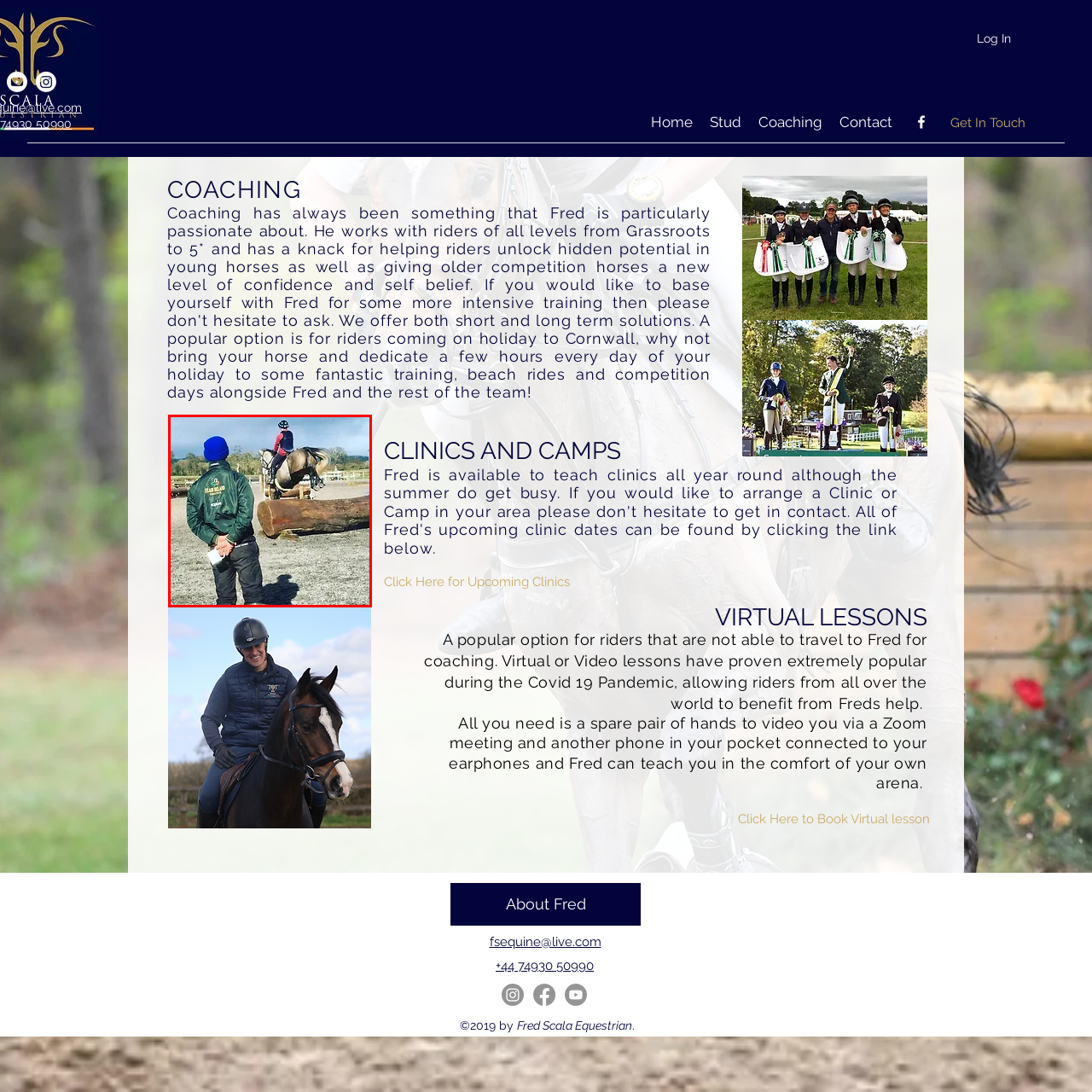What is the horse jumping over?
Examine the red-bounded area in the image carefully and respond to the question with as much detail as possible.

The horse is jumping over a wooden log, which is an obstacle in the outdoor riding arena, demonstrating the horse's agility and the rider's control.